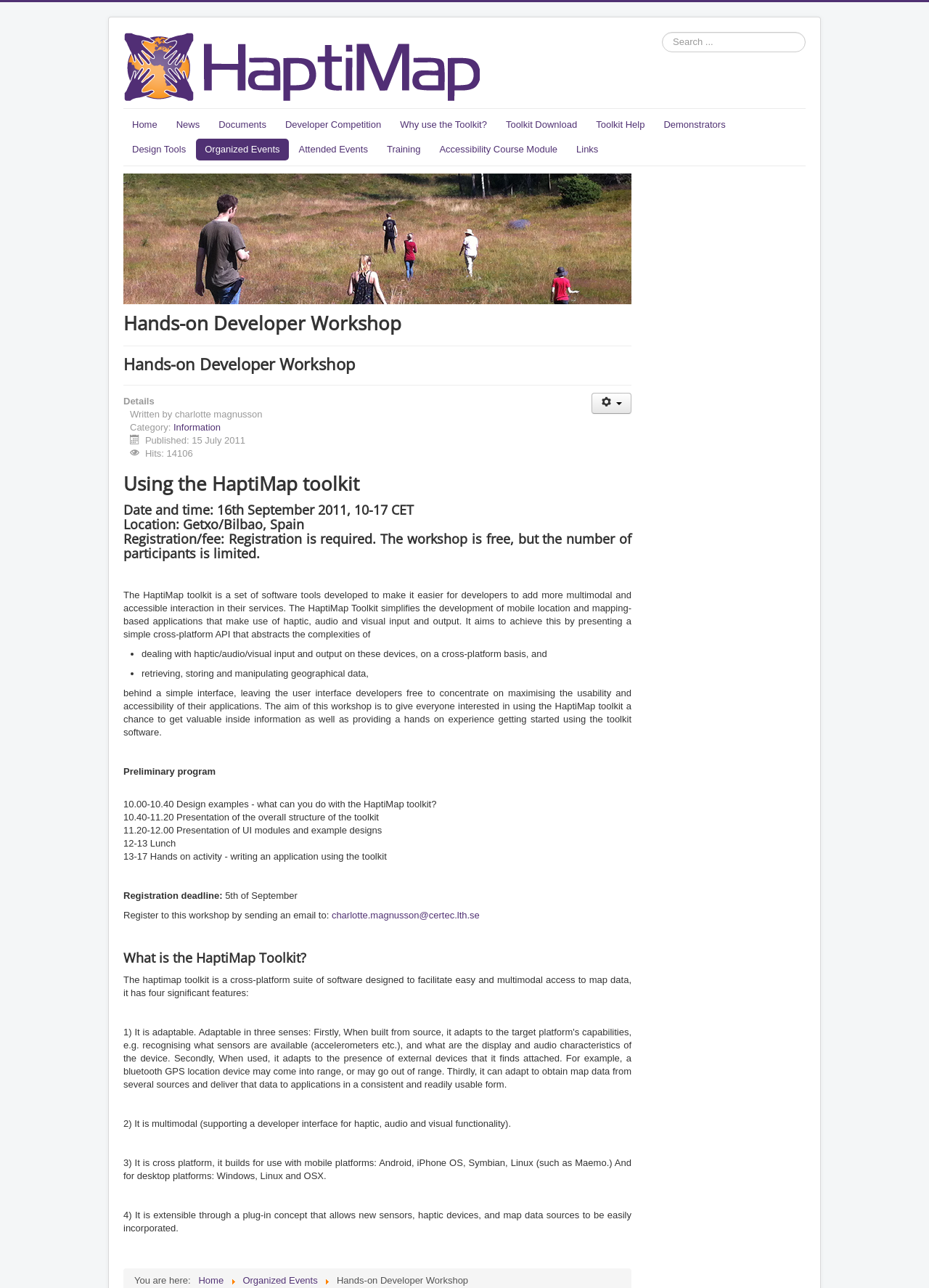What is the name of the toolkit?
Please use the image to provide an in-depth answer to the question.

The name of the toolkit is mentioned in the link 'HaptiMap' at the top of the webpage, and also in the heading 'Using the HaptiMap toolkit' and 'What is the HaptiMap Toolkit?'.